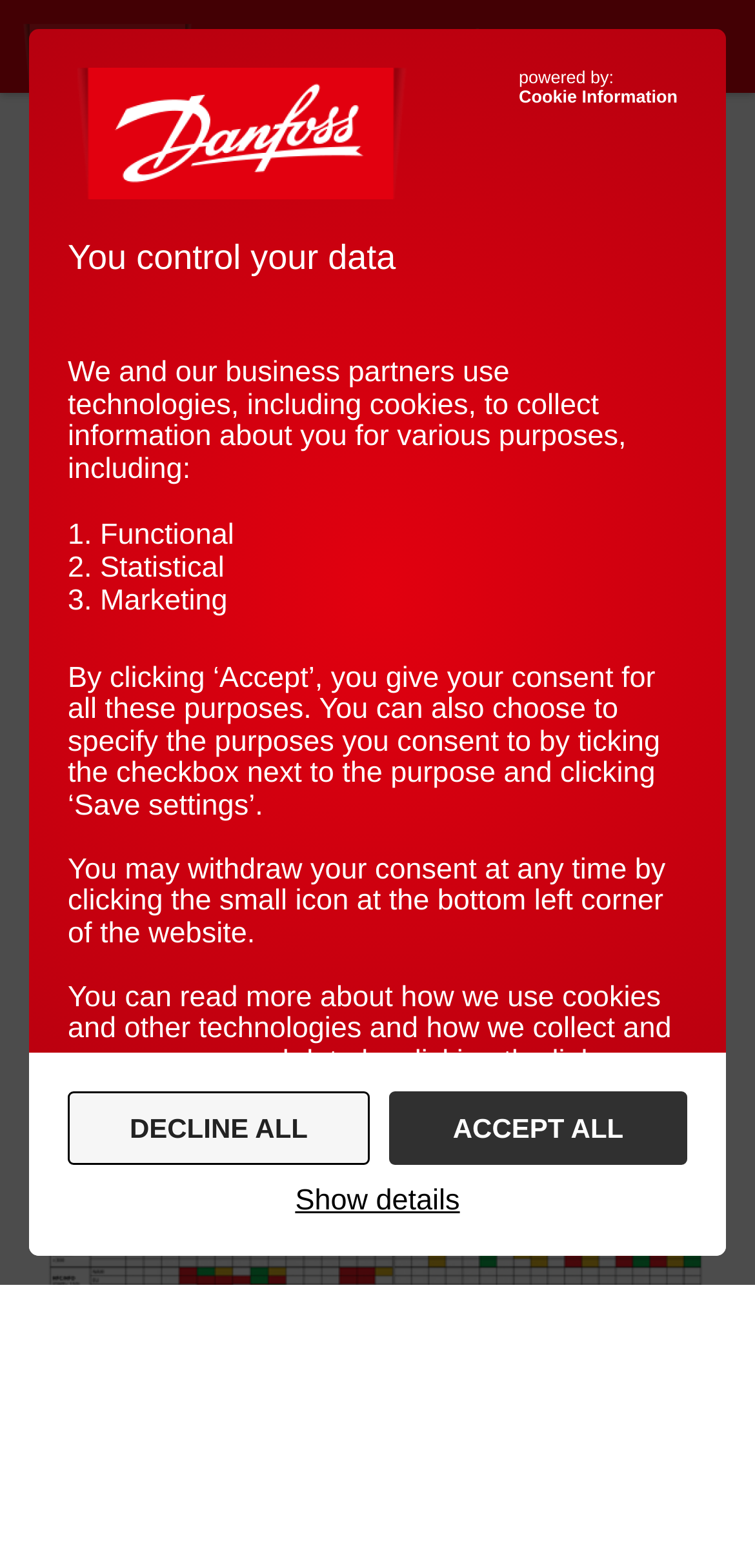What is the purpose of functional cookies?
Answer the question with a thorough and detailed explanation.

According to the webpage, functional cookies make it possible to save information that changes the way the website appears or acts. For instance, they can save a user's preferred language or region.